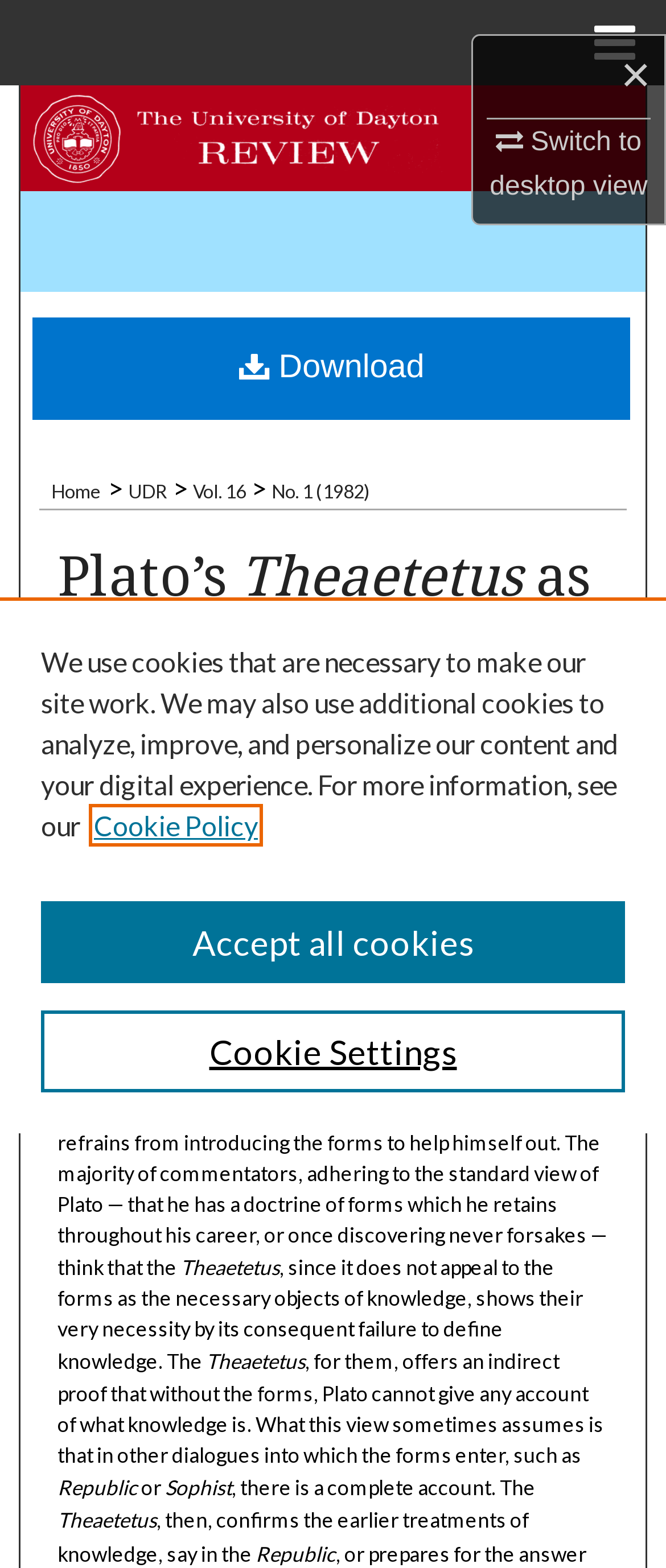Determine the bounding box coordinates of the clickable region to carry out the instruction: "Search".

[0.0, 0.054, 1.0, 0.109]